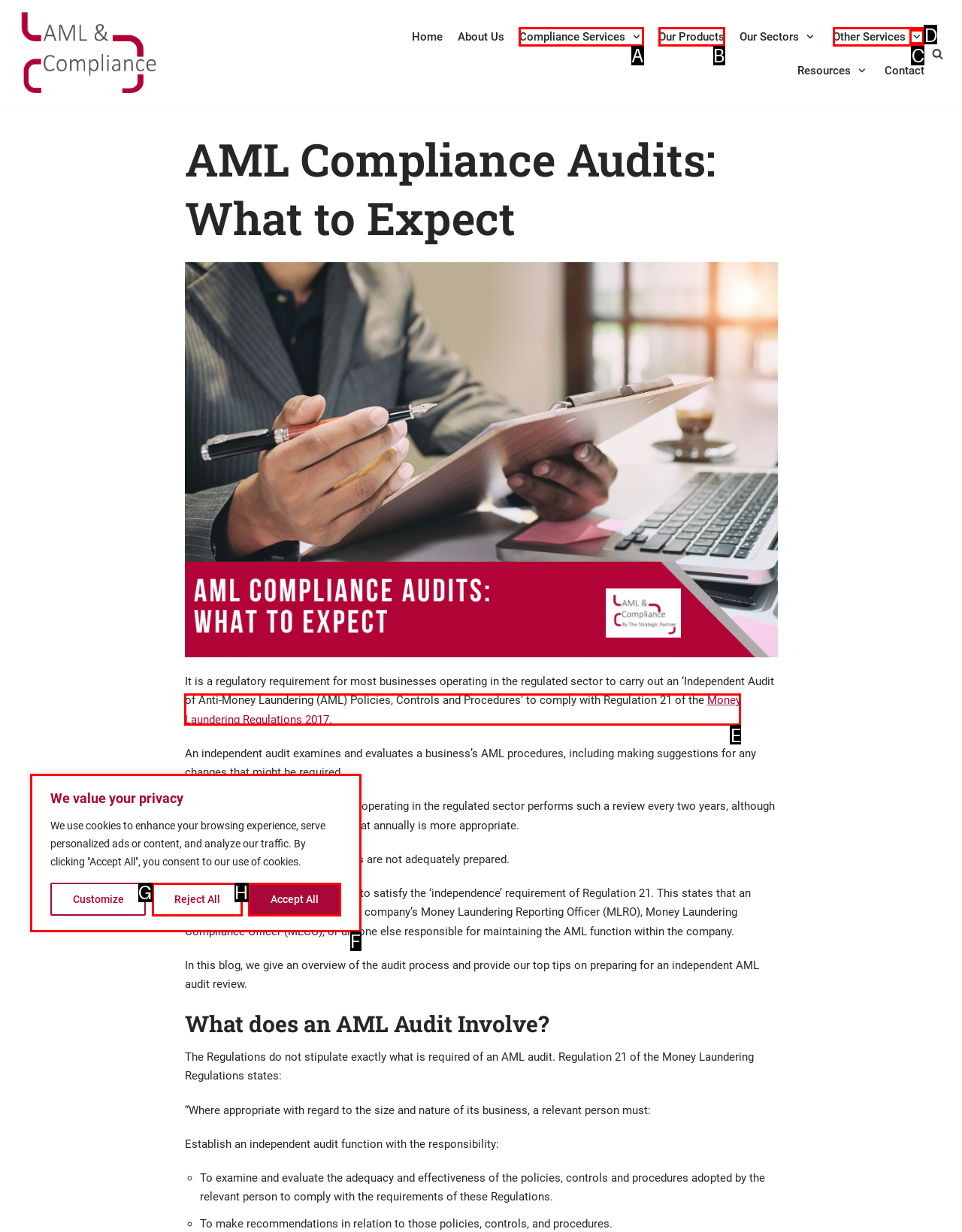Figure out which option to click to perform the following task: Click the 'Money Laundering Regulations 2017' link
Provide the letter of the correct option in your response.

E